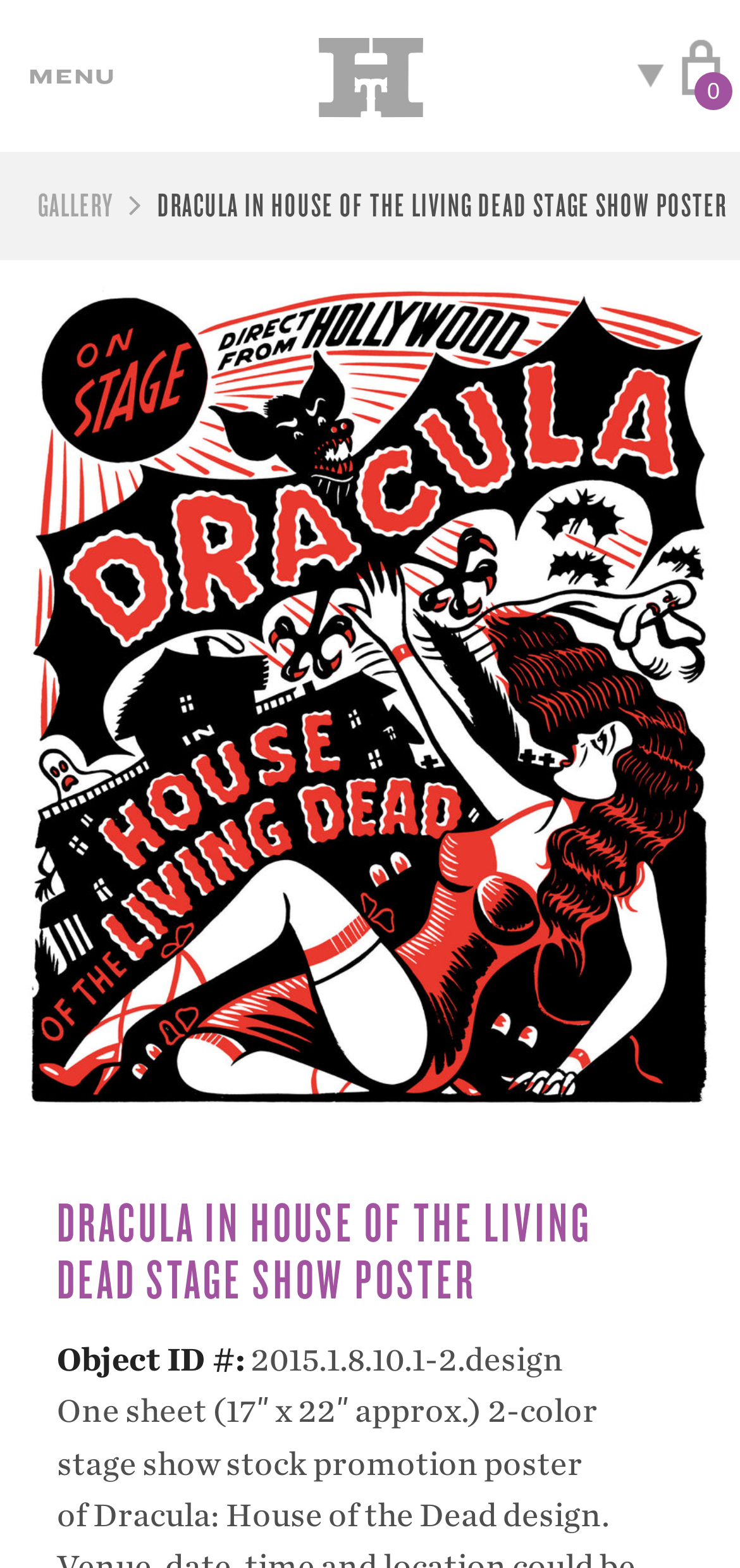Answer the following query concisely with a single word or phrase:
What is the file extension of the poster design?

.design